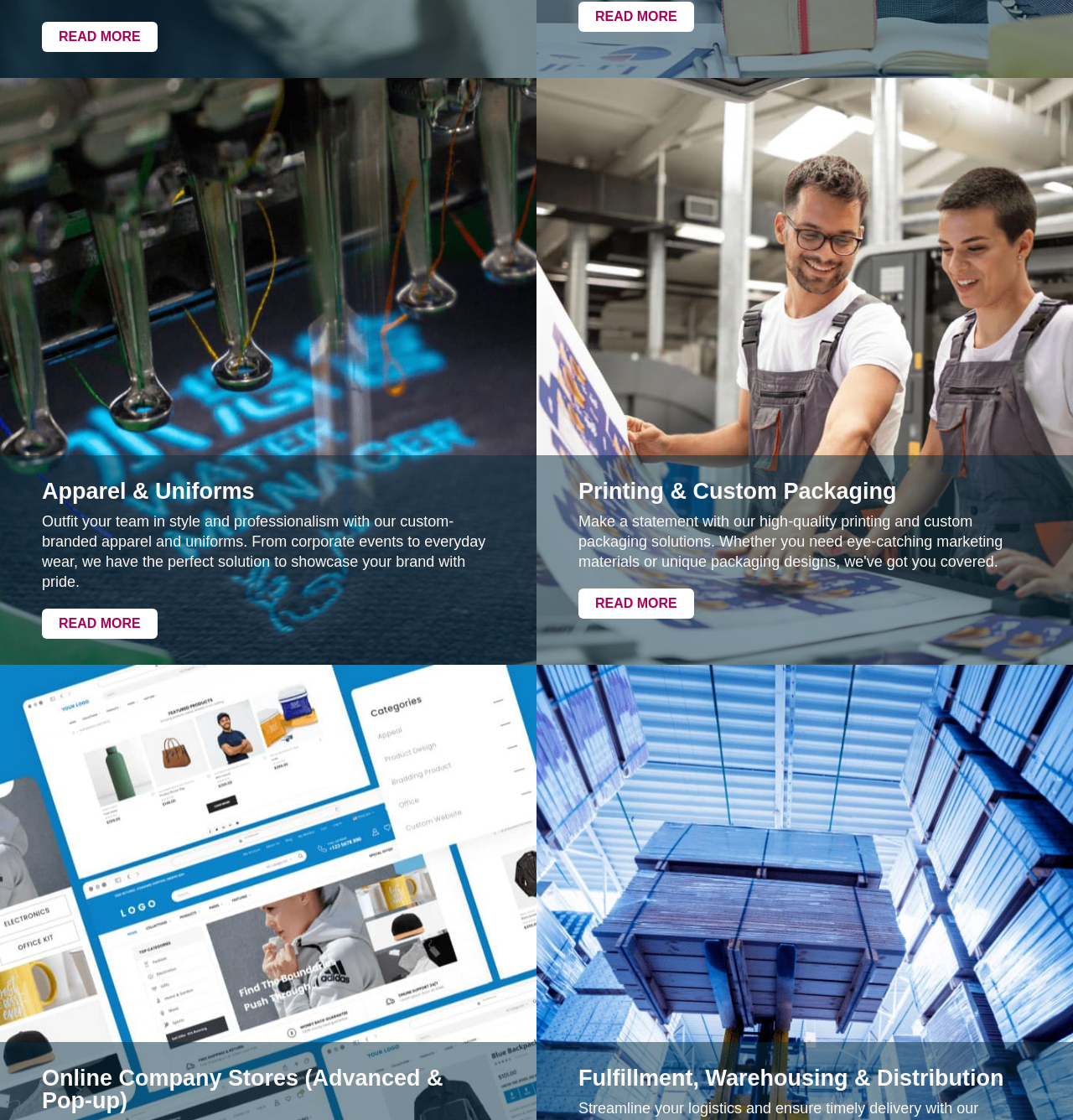Locate the bounding box coordinates of the clickable region to complete the following instruction: "Explore apparel and uniforms."

[0.039, 0.429, 0.461, 0.449]